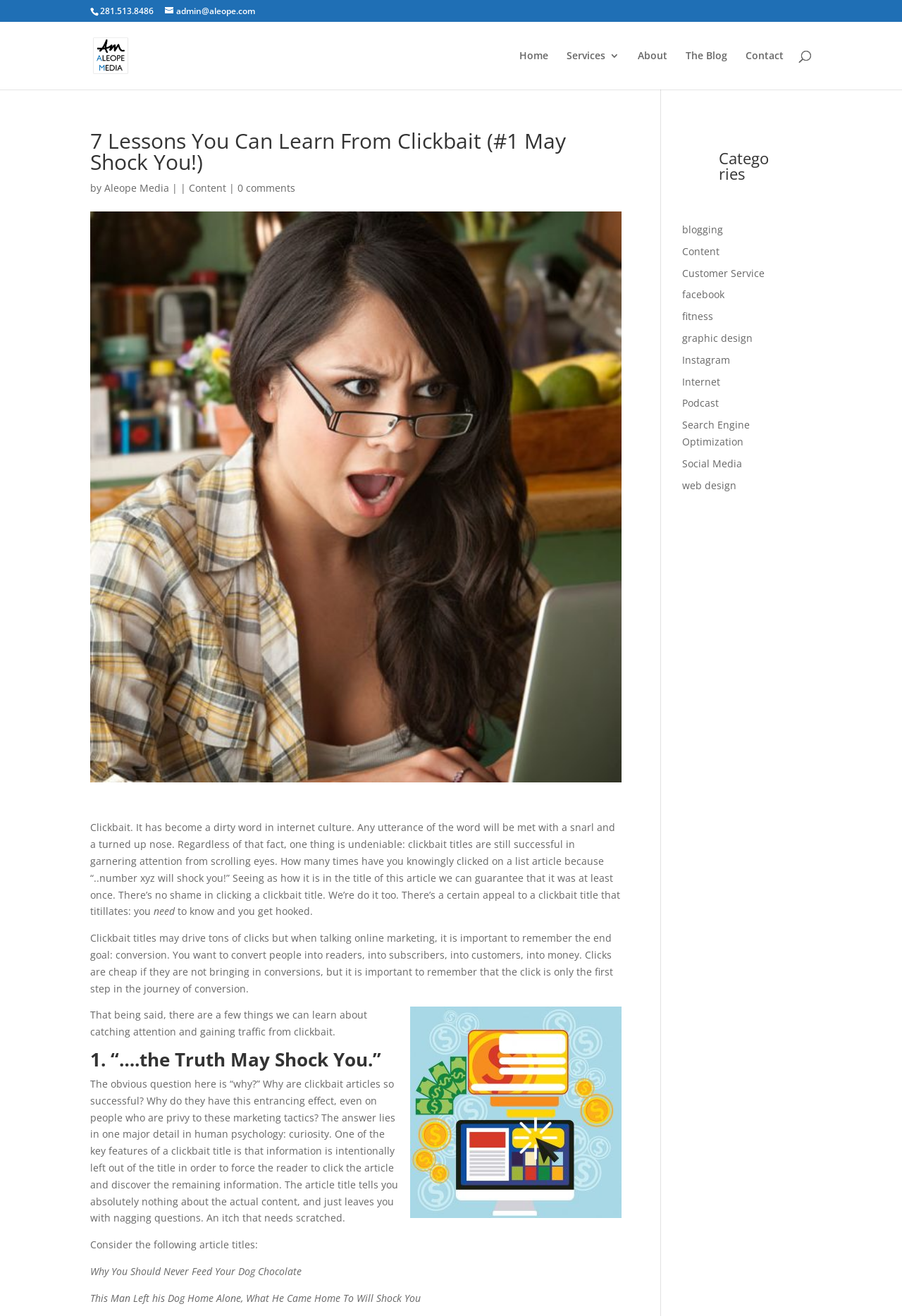From the webpage screenshot, identify the region described by name="s" placeholder="Search …" title="Search for:". Provide the bounding box coordinates as (top-left x, top-left y, bottom-right x, bottom-right y), with each value being a floating point number between 0 and 1.

[0.157, 0.016, 0.877, 0.017]